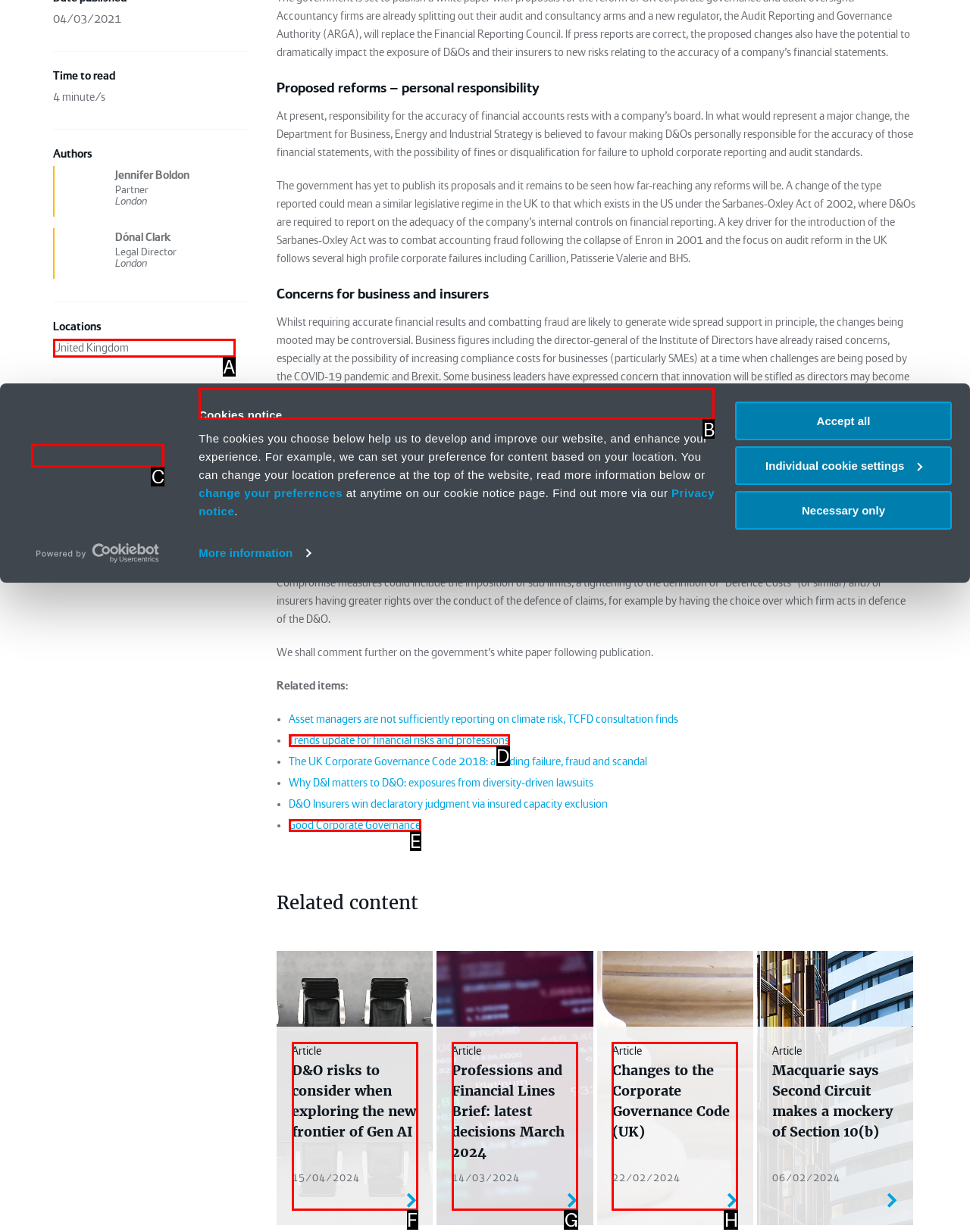Select the letter that corresponds to the UI element described as: Good Corporate Governance
Answer by providing the letter from the given choices.

E